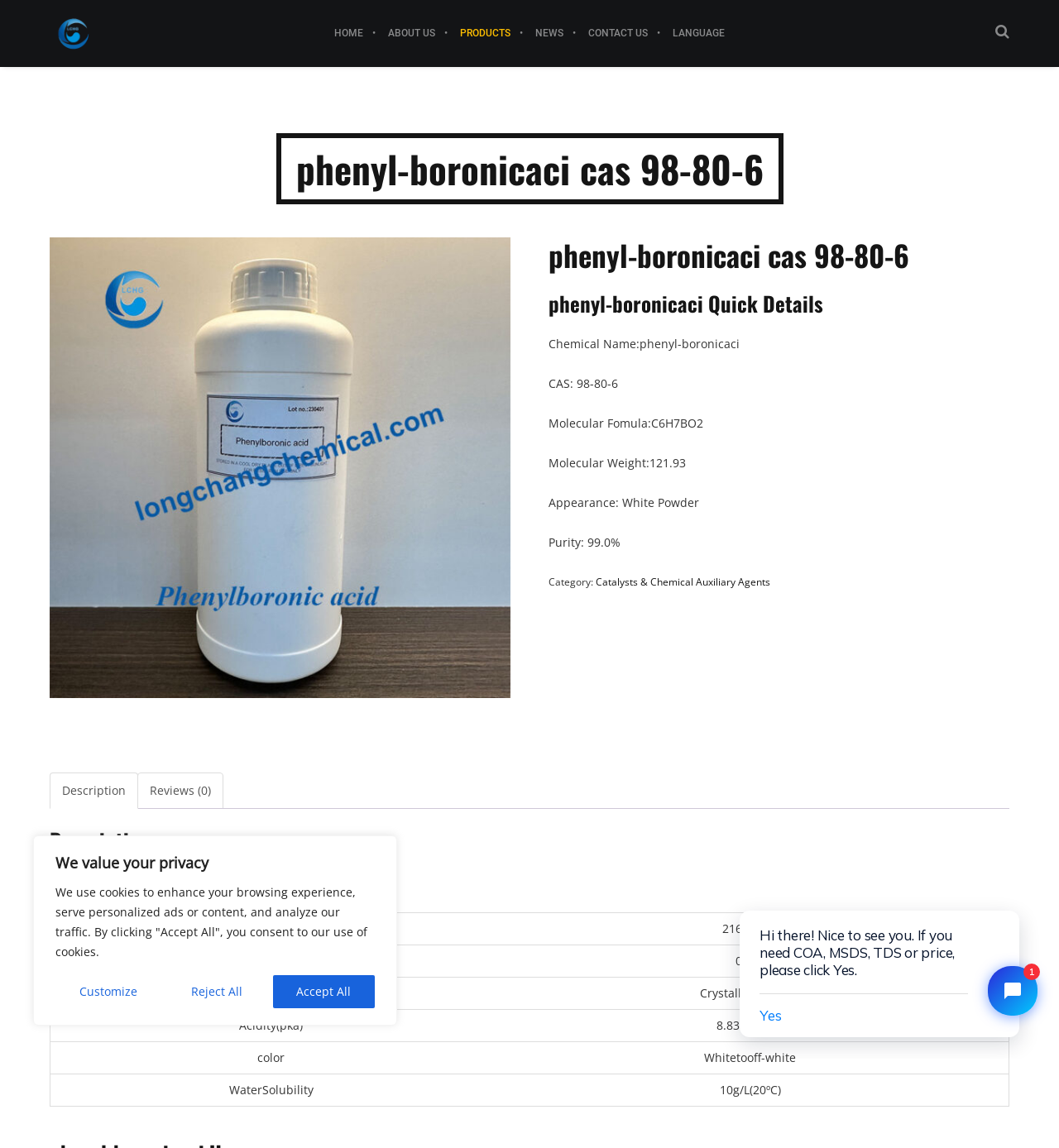What is the storage temperature of the product? Using the information from the screenshot, answer with a single word or phrase.

0-6°C